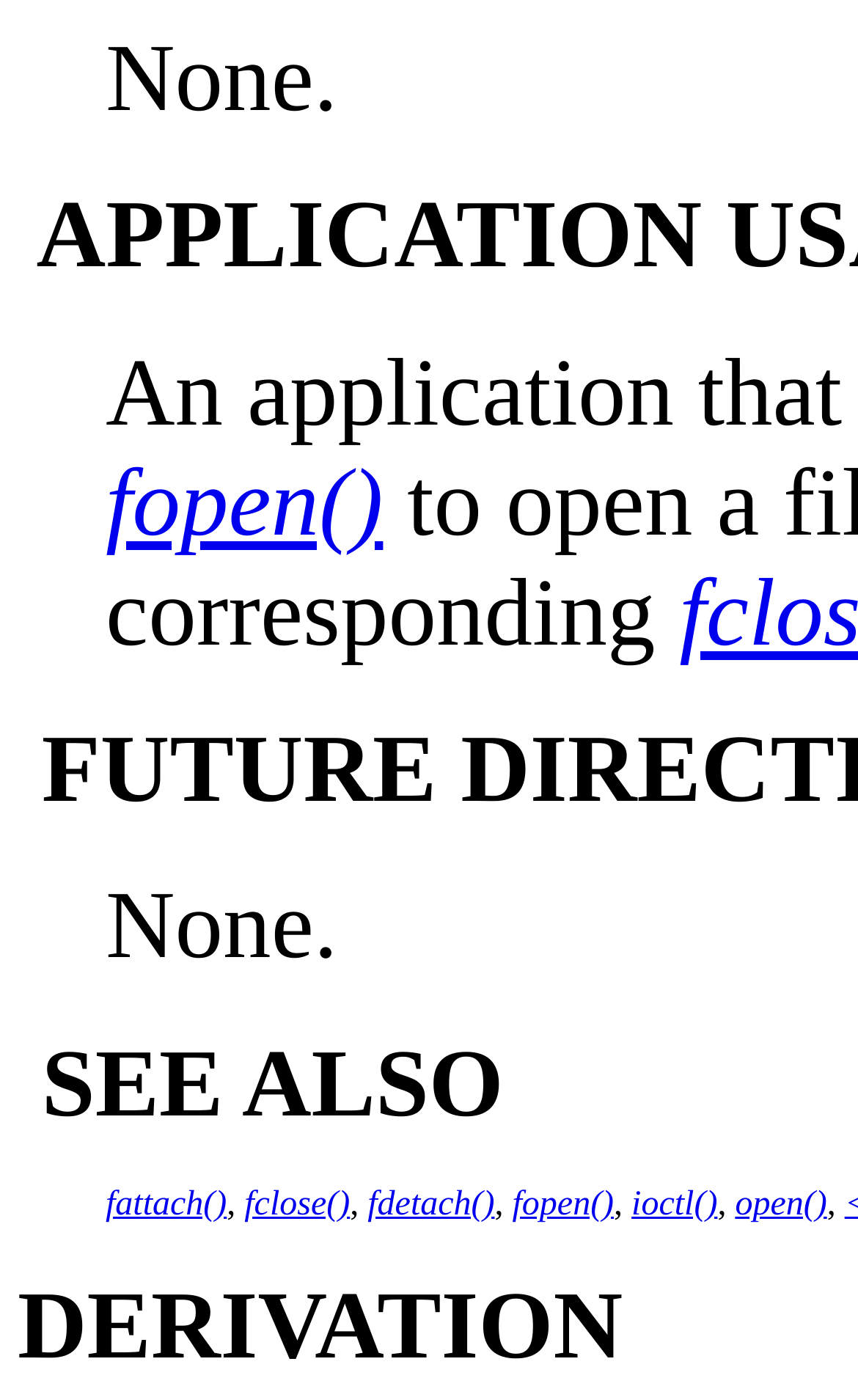Please identify the bounding box coordinates of the element I should click to complete this instruction: 'click on fopen()'. The coordinates should be given as four float numbers between 0 and 1, like this: [left, top, right, bottom].

[0.123, 0.322, 0.446, 0.397]